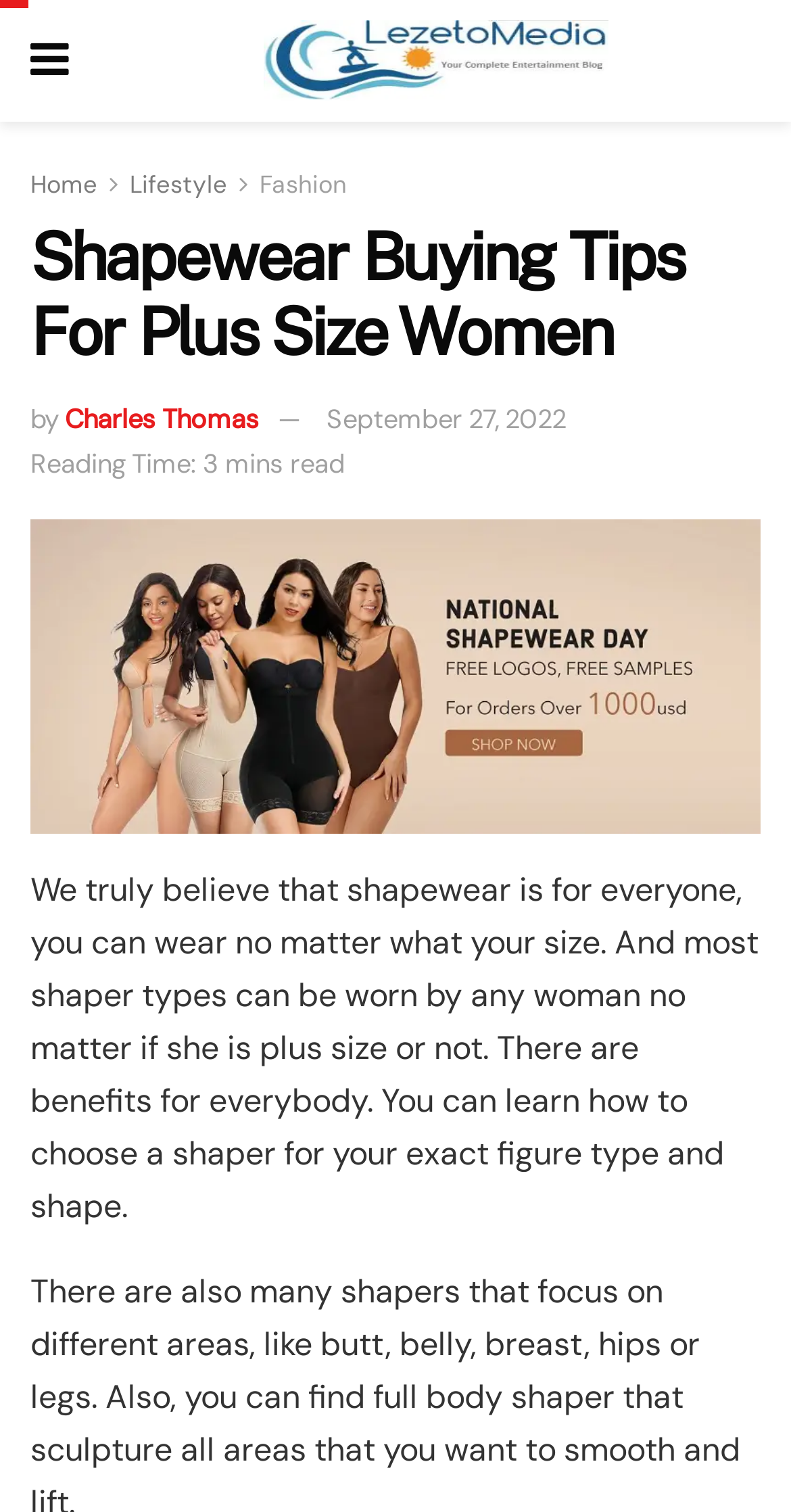Provide a single word or phrase answer to the question: 
What is the main idea of the article?

Shapewear is for everyone